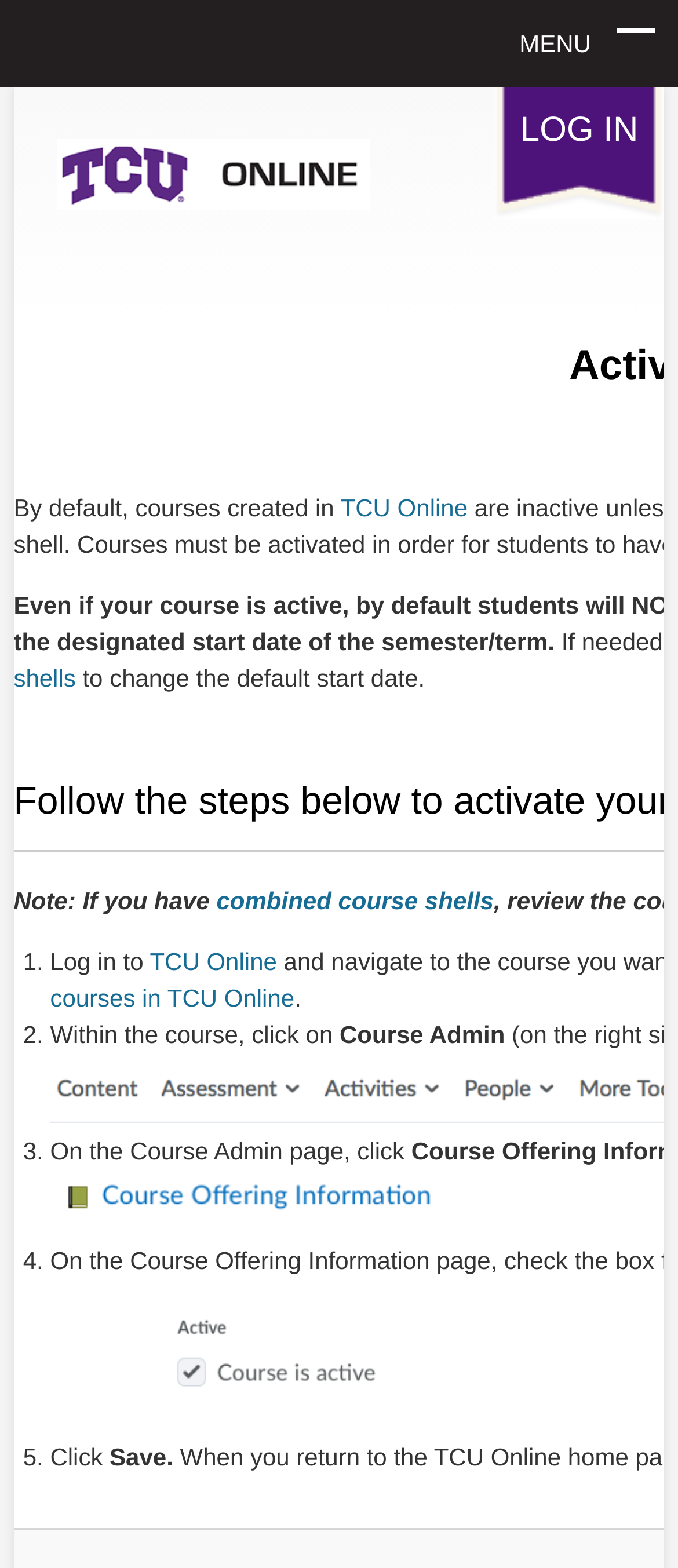Create an elaborate caption for the webpage.

The webpage is titled "TCU Online" and has a menu located at the top right corner. To the right of the menu is a link to log in. Below the menu, there is a link to "TCU | Center for Teaching Excellence" located at the top left corner of the page.

The main content of the page is divided into sections. The first section starts with a paragraph of text that explains how to change the default start date of courses created in TCU Online. Below this text, there is a note that provides additional information about combined course shells.

The next section is a step-by-step guide that consists of five numbered list items. Each list item has a brief description of a task, and some of them include links to relevant pages, such as "TCU Online" and "Course Offering Information". There are also two images on the page, one for "Course Offering Information" and another for "Course Is Active", which are likely icons or buttons.

The list items are arranged vertically, with each item positioned below the previous one. The text and links within each list item are aligned to the left, and the images are positioned to the right of the corresponding text. Overall, the webpage has a clear and organized structure, making it easy to follow the instructions provided.